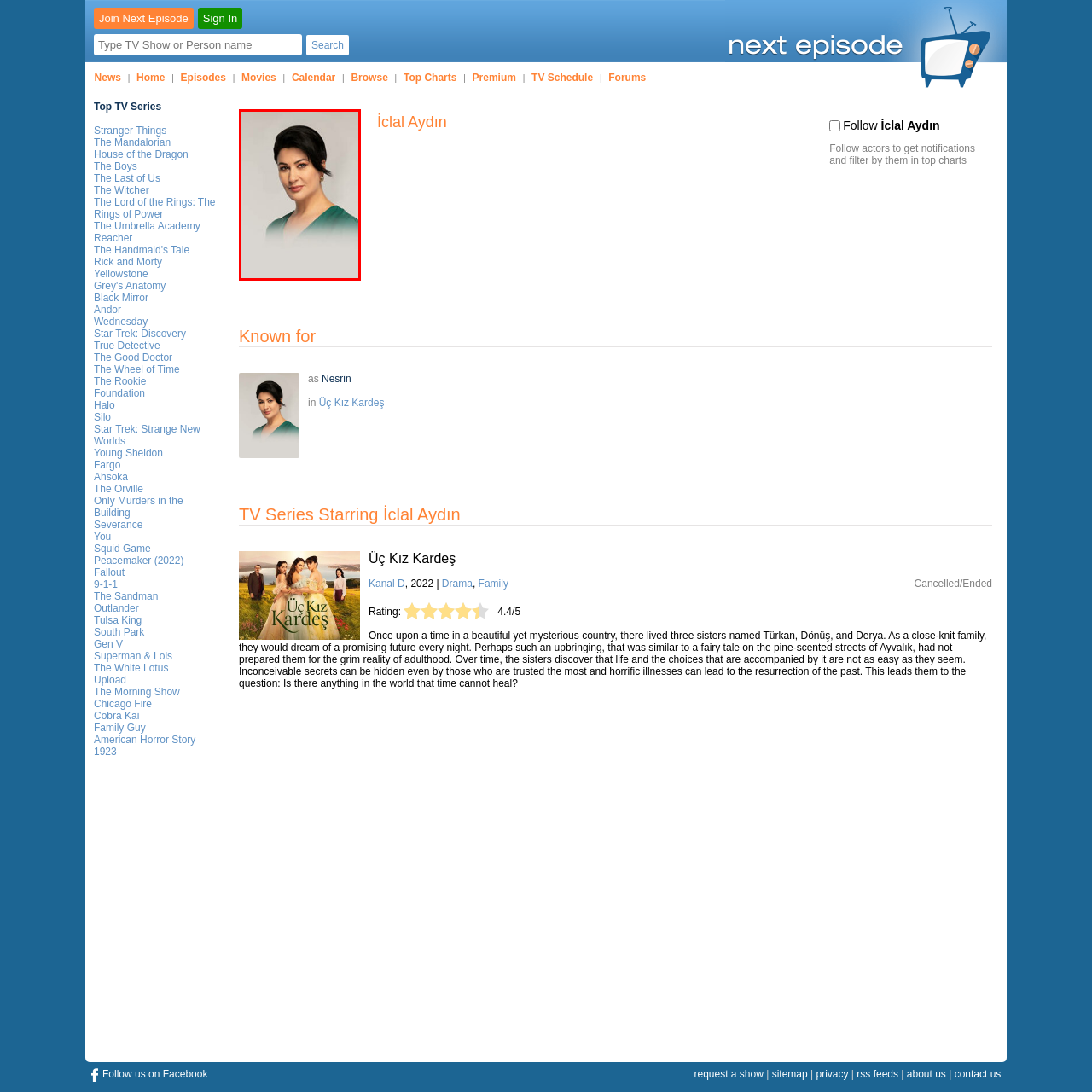Inspect the image bordered by the red bounding box and supply a comprehensive response to the upcoming question based on what you see in the image: What is the color of the woman's top?

The caption explicitly states that the woman is 'dressed in a stylish green top', which indicates that the color of her top is green.